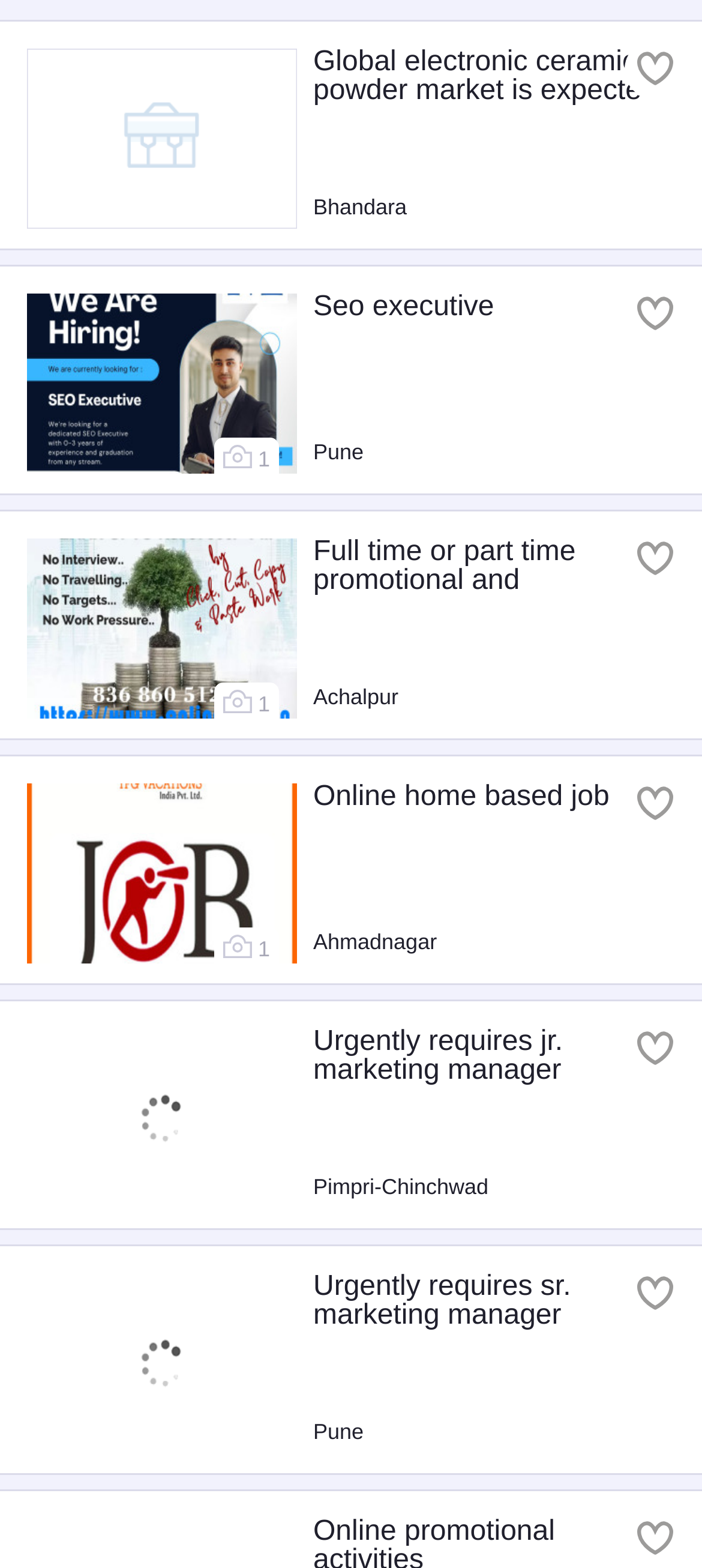Using the information in the image, give a comprehensive answer to the question: 
What is the job title of the posting with the location 'Pimpri-Chinchwad'?

I looked at the link with the location 'Pimpri-Chinchwad' and found the heading 'Urgently requires jr. marketing manager' next to it, which suggests that the job title is 'jr. marketing manager'.